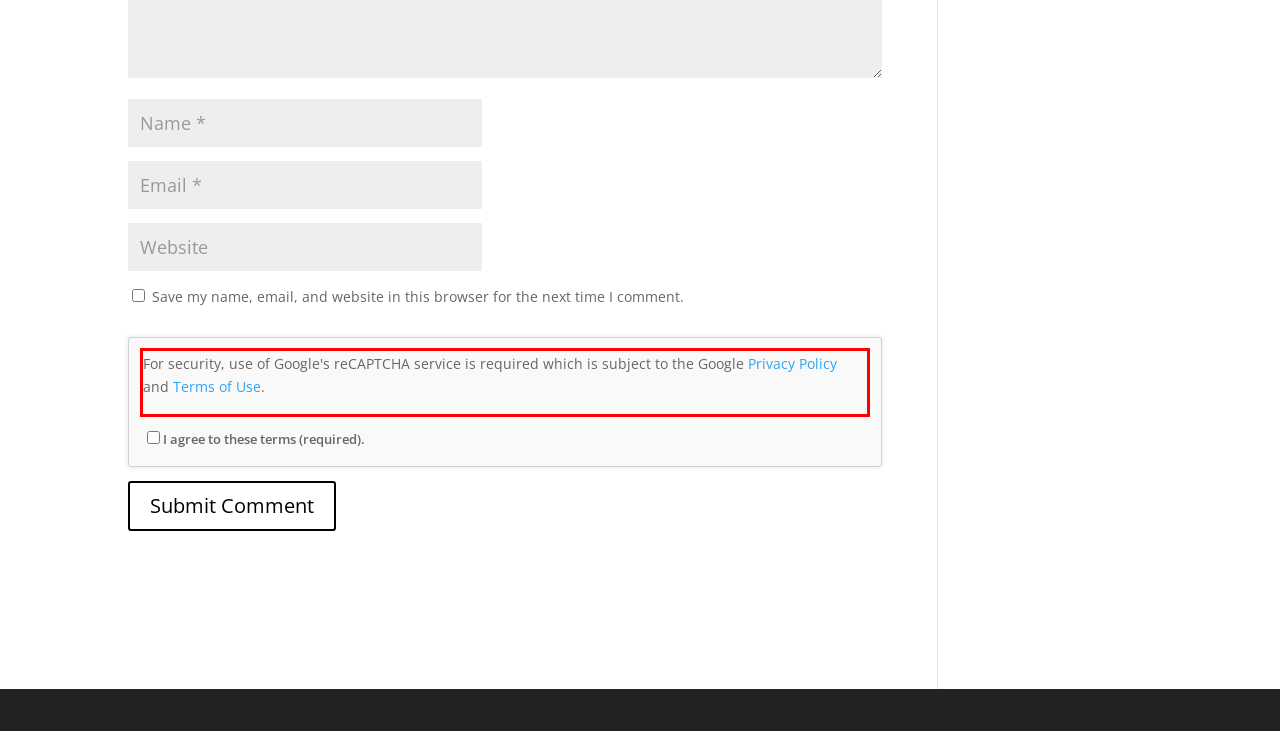Using the provided screenshot, read and generate the text content within the red-bordered area.

For security, use of Google's reCAPTCHA service is required which is subject to the Google Privacy Policy and Terms of Use.